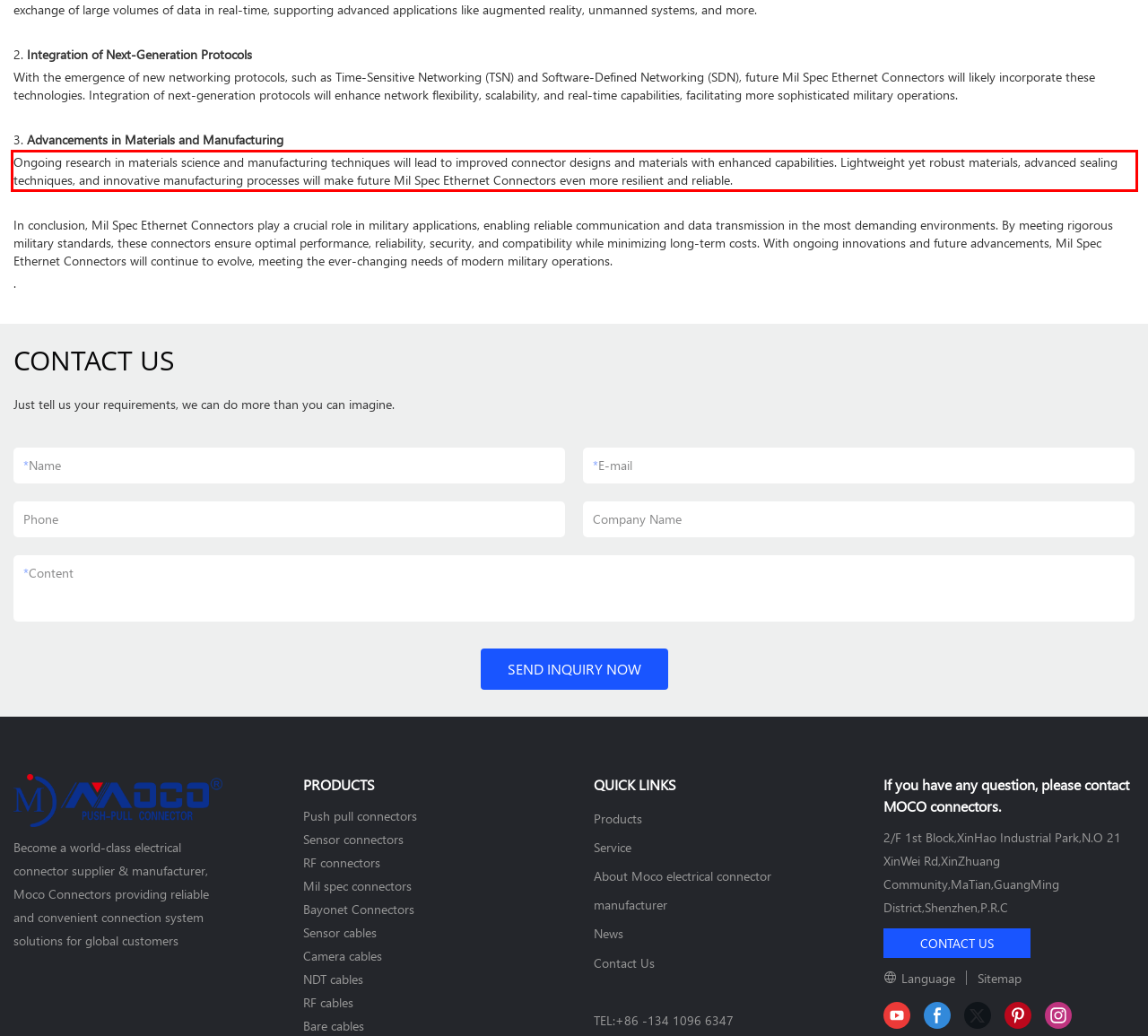You are presented with a screenshot containing a red rectangle. Extract the text found inside this red bounding box.

Ongoing research in materials science and manufacturing techniques will lead to improved connector designs and materials with enhanced capabilities. Lightweight yet robust materials, advanced sealing techniques, and innovative manufacturing processes will make future Mil Spec Ethernet Connectors even more resilient and reliable.